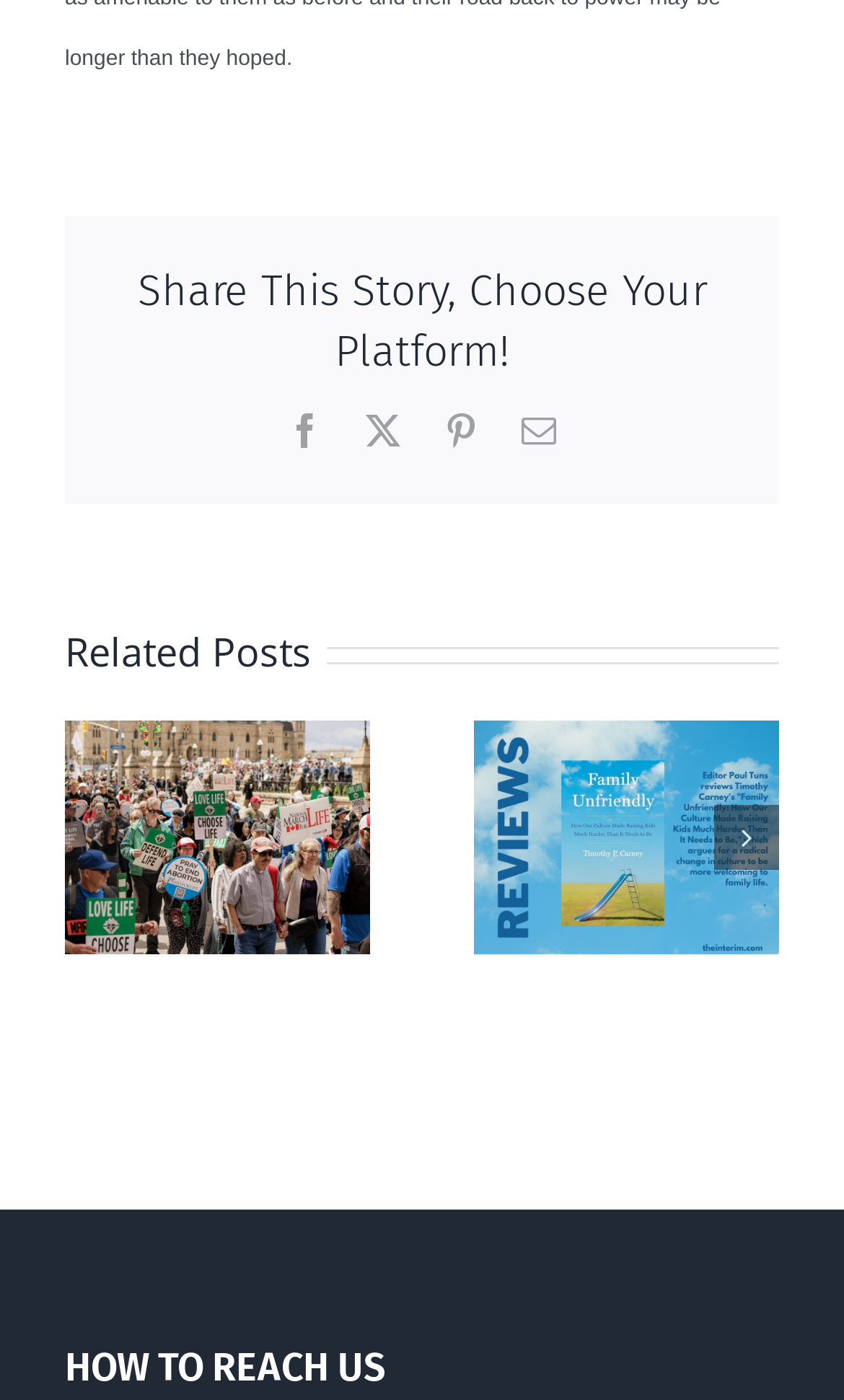Highlight the bounding box coordinates of the element you need to click to perform the following instruction: "Go to next slide."

[0.846, 0.575, 0.923, 0.621]